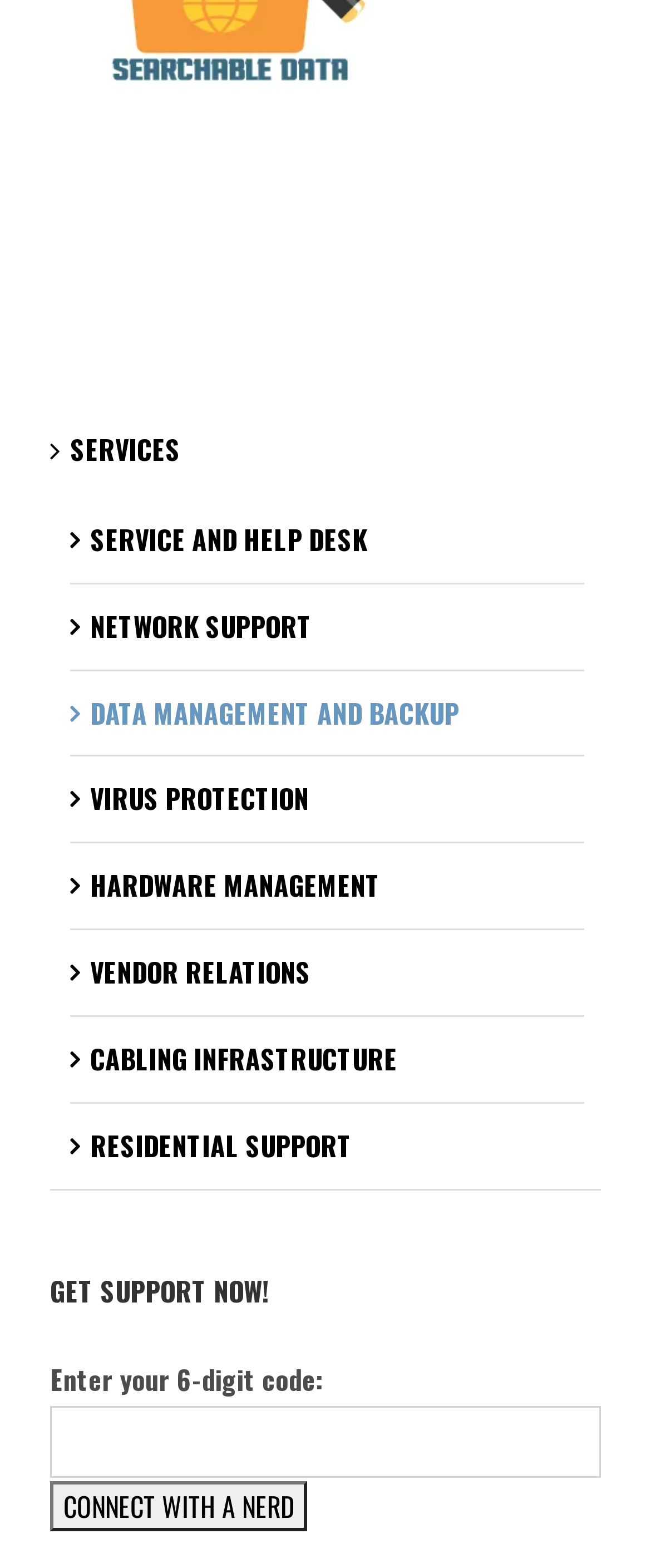Based on the visual content of the image, answer the question thoroughly: What is the button below the textbox for?

The button 'CONNECT WITH A NERD' is located below the textbox and is likely to be used to connect with a technical support person or a 'Nerd' after entering the 6-digit code in the textbox.